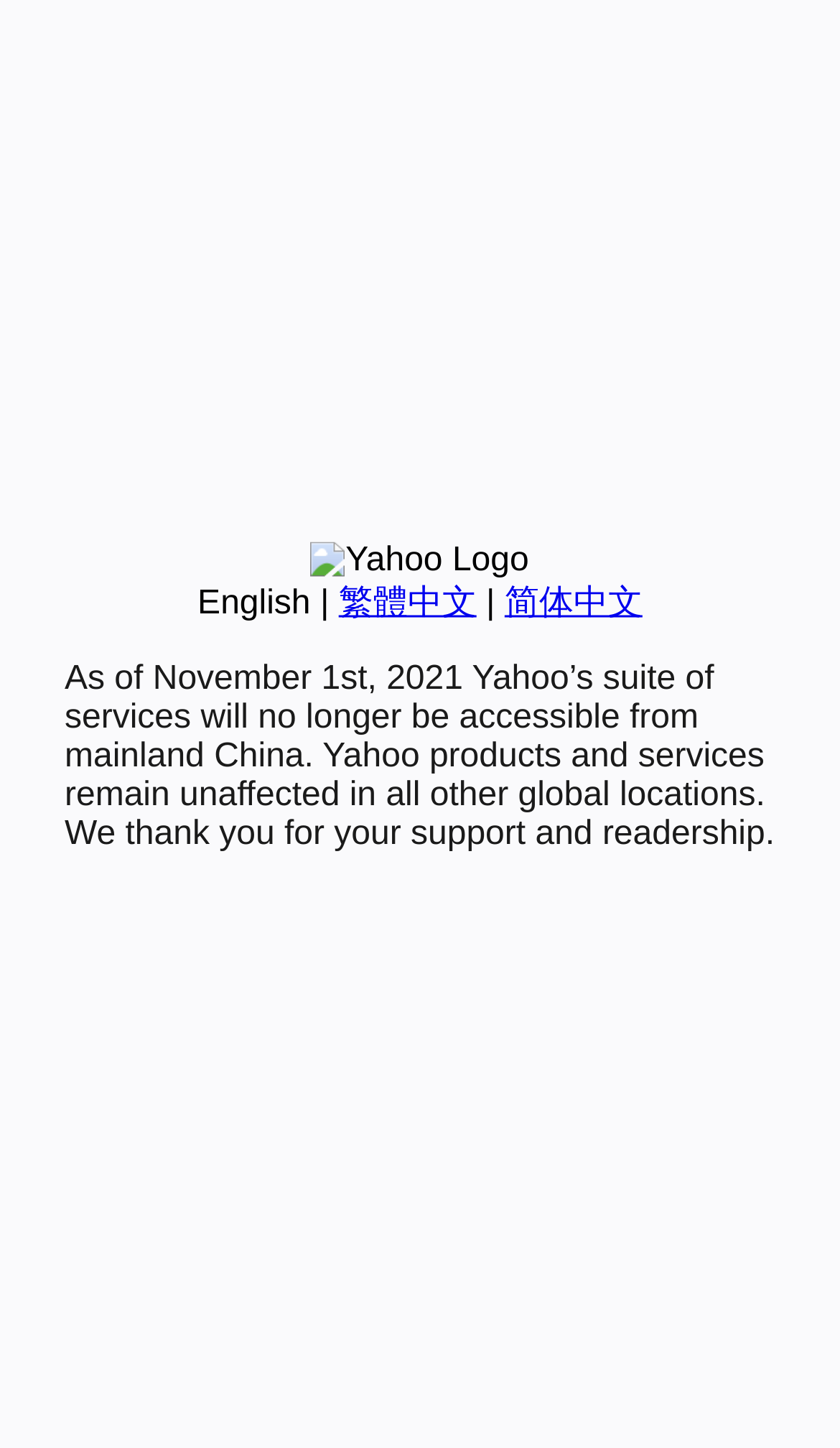Identify the coordinates of the bounding box for the element described below: "English". Return the coordinates as four float numbers between 0 and 1: [left, top, right, bottom].

[0.235, 0.404, 0.37, 0.429]